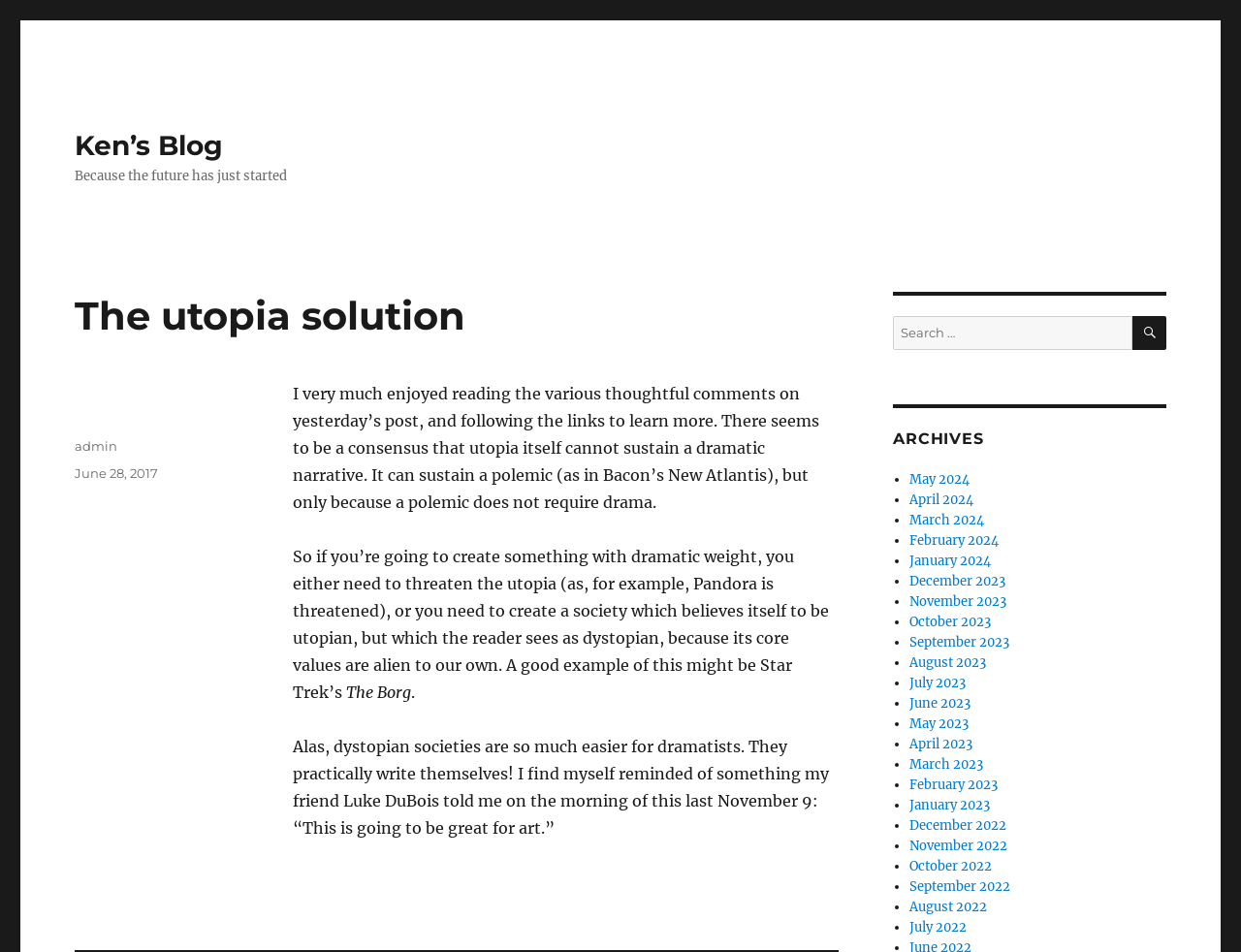How many archive links are there?
We need a detailed and exhaustive answer to the question. Please elaborate.

The archive links can be found in the right sidebar of the webpage, under the 'ARCHIVES' heading. There are 24 links, each representing a month from May 2024 to July 2022.